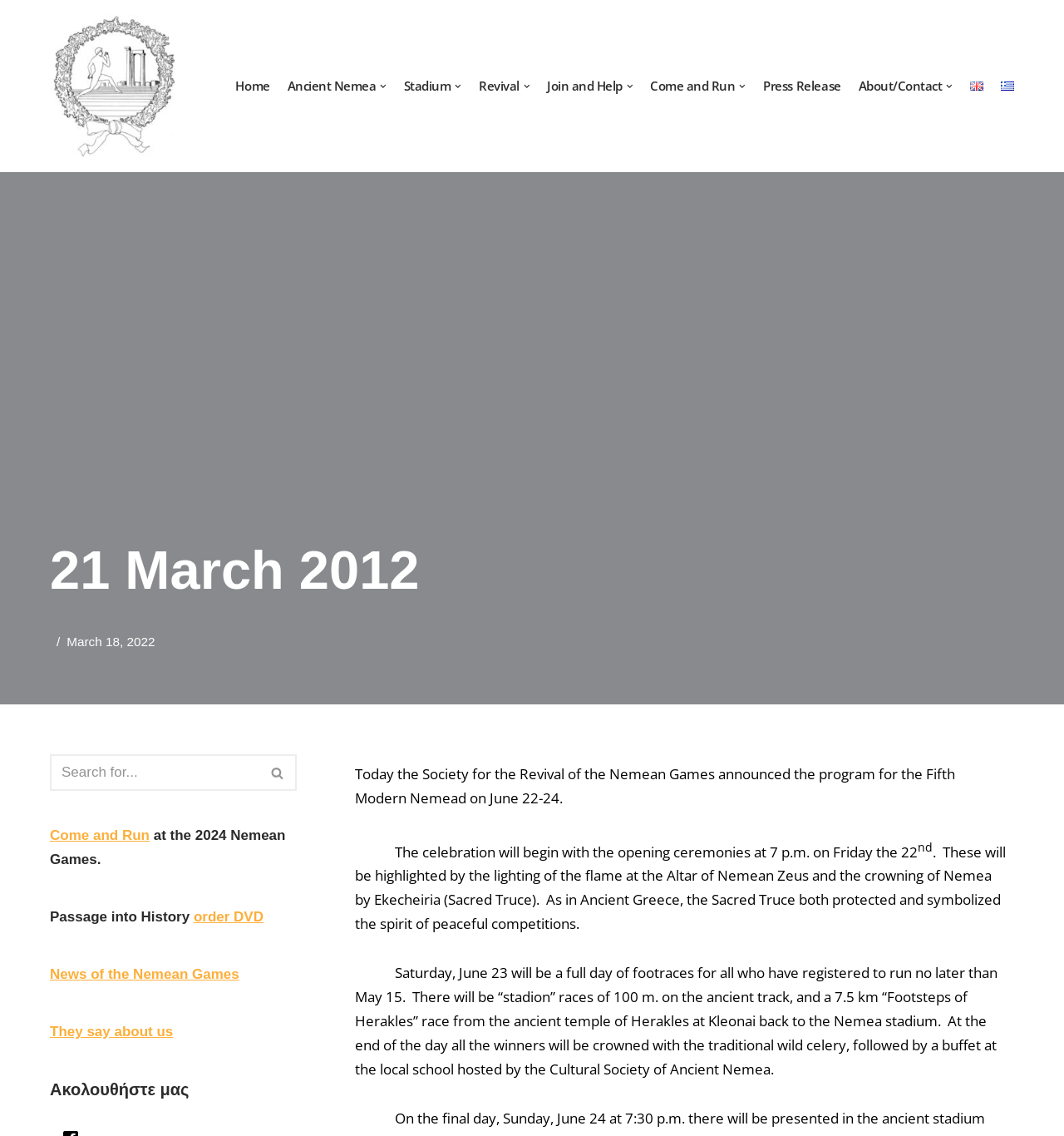Please determine the bounding box coordinates of the element to click in order to execute the following instruction: "Click the 'Home' link". The coordinates should be four float numbers between 0 and 1, specified as [left, top, right, bottom].

[0.221, 0.067, 0.254, 0.085]